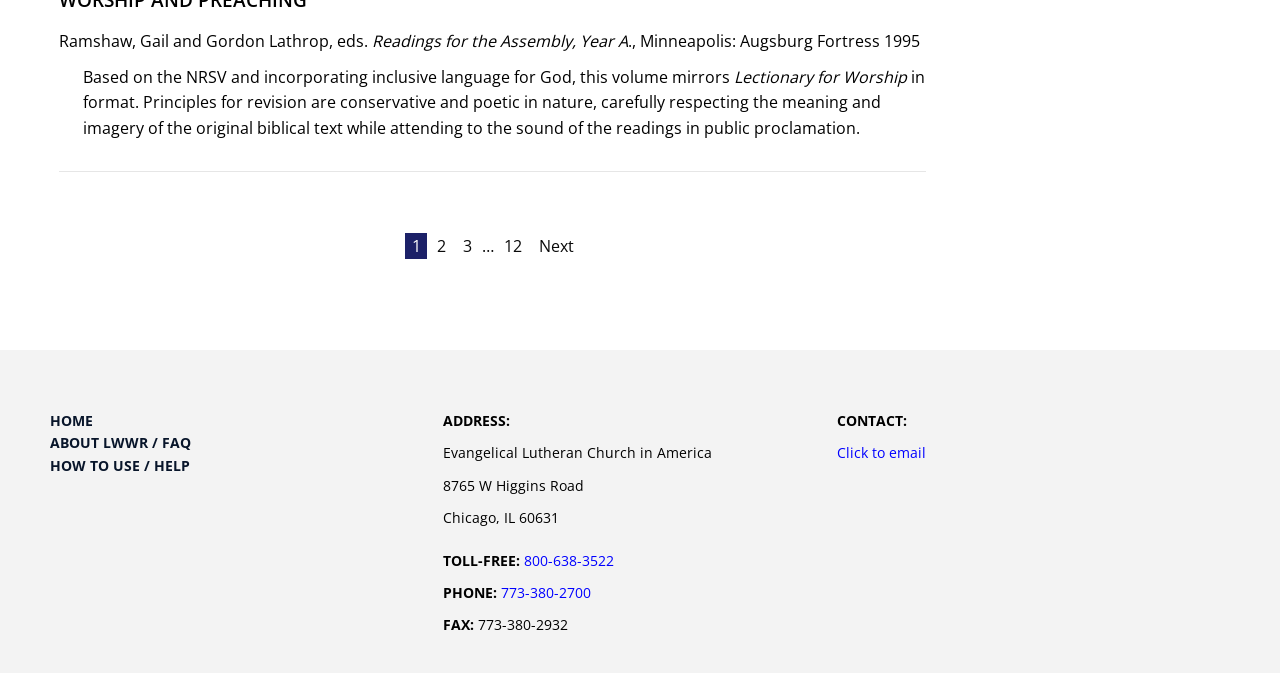How many pages of posts are there?
Please provide a comprehensive answer based on the details in the screenshot.

I found the number of pages of posts by looking at the navigation element 'Posts' and its child elements. The child elements include links to pages 2, 3, and 12, as well as a 'Next' link, indicating that there are at least 12 pages of posts.